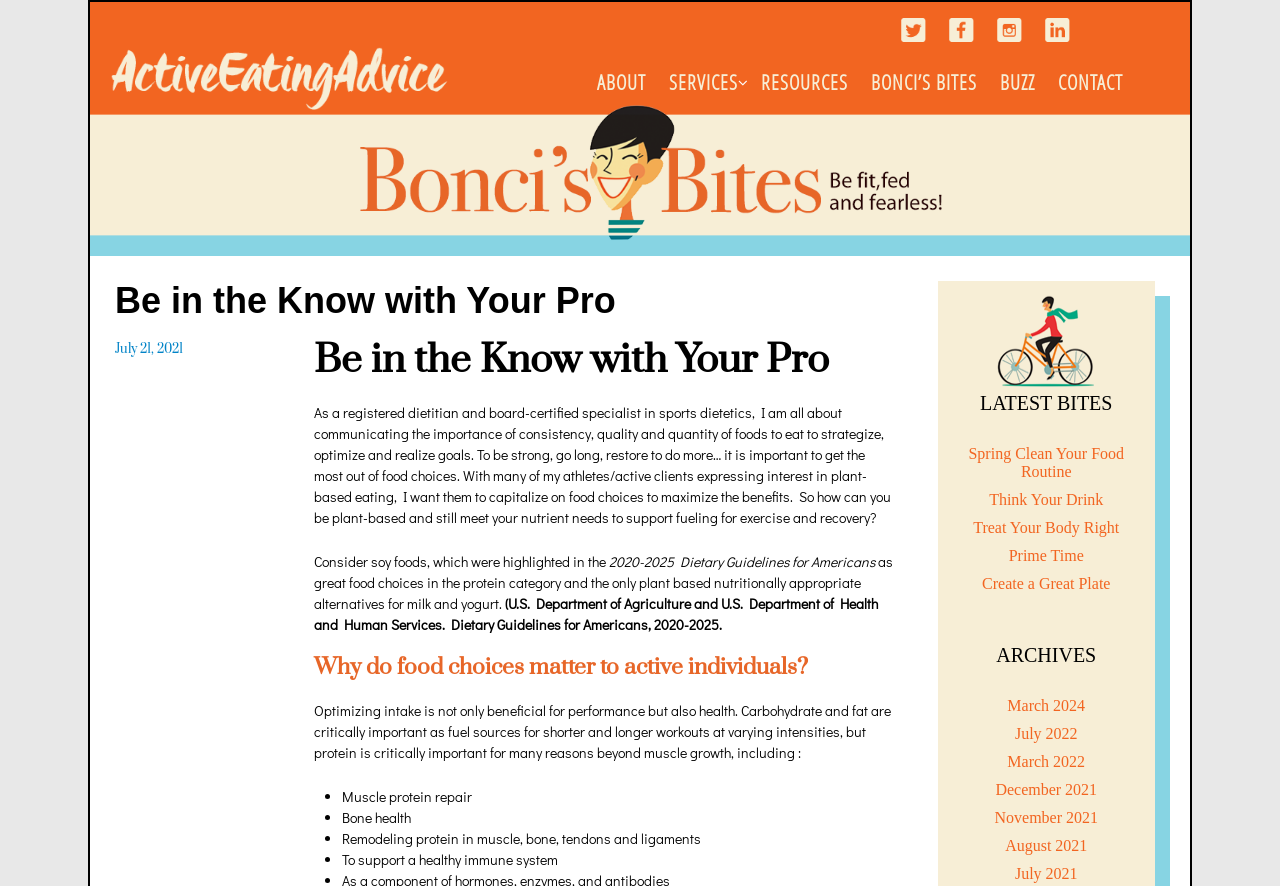What is the category of food choices highlighted in the 2020-2025 Dietary Guidelines for Americans?
Use the information from the screenshot to give a comprehensive response to the question.

The category of food choices highlighted in the 2020-2025 Dietary Guidelines for Americans can be found in the StaticText '2020-2025 Dietary Guidelines for Americans' with bounding box coordinates [0.475, 0.623, 0.686, 0.644], which is mentioned in the context of soy foods being great food choices in the protein category.